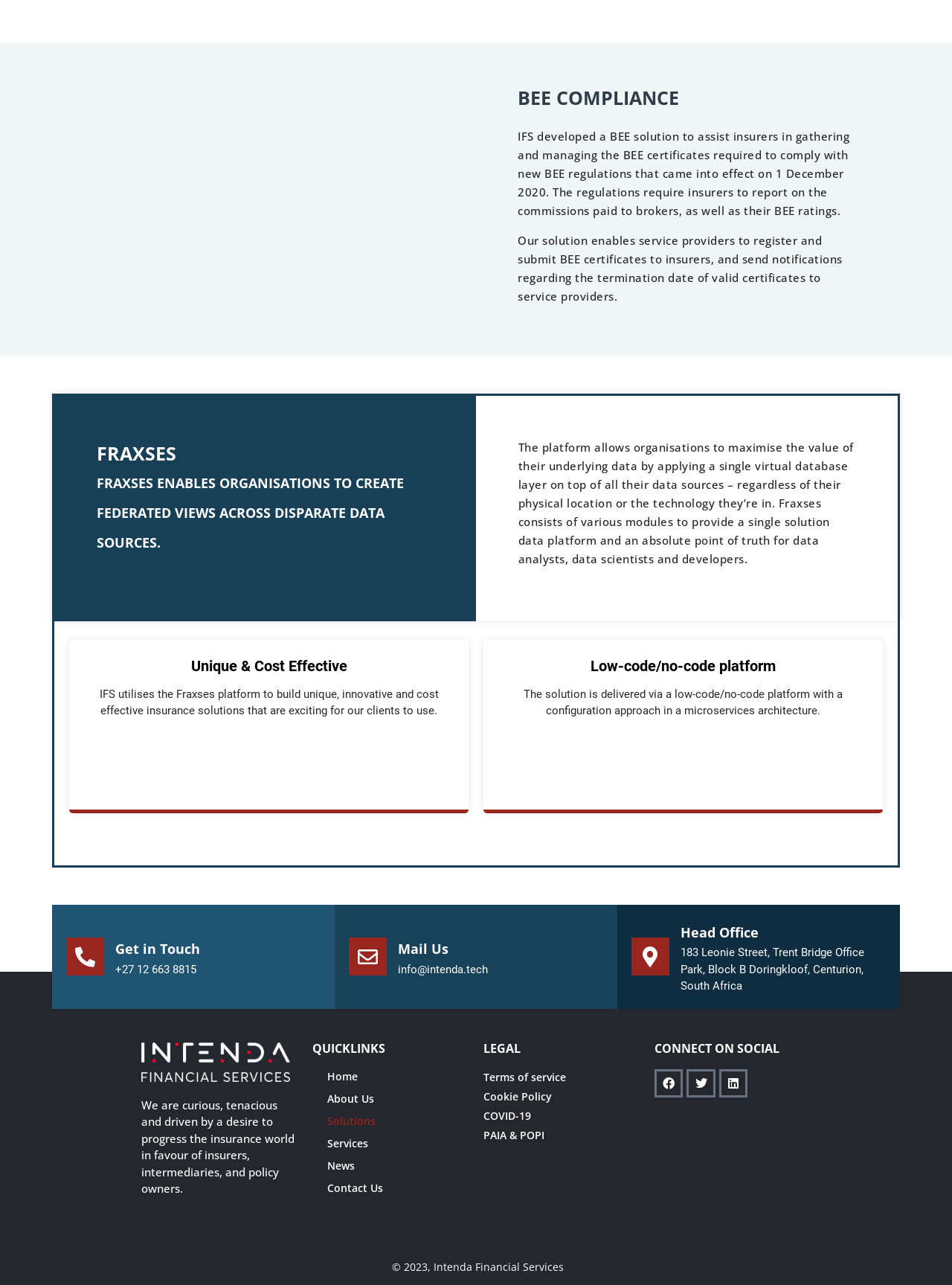What is the main focus of IFS?
Refer to the image and provide a concise answer in one word or phrase.

BEE compliance